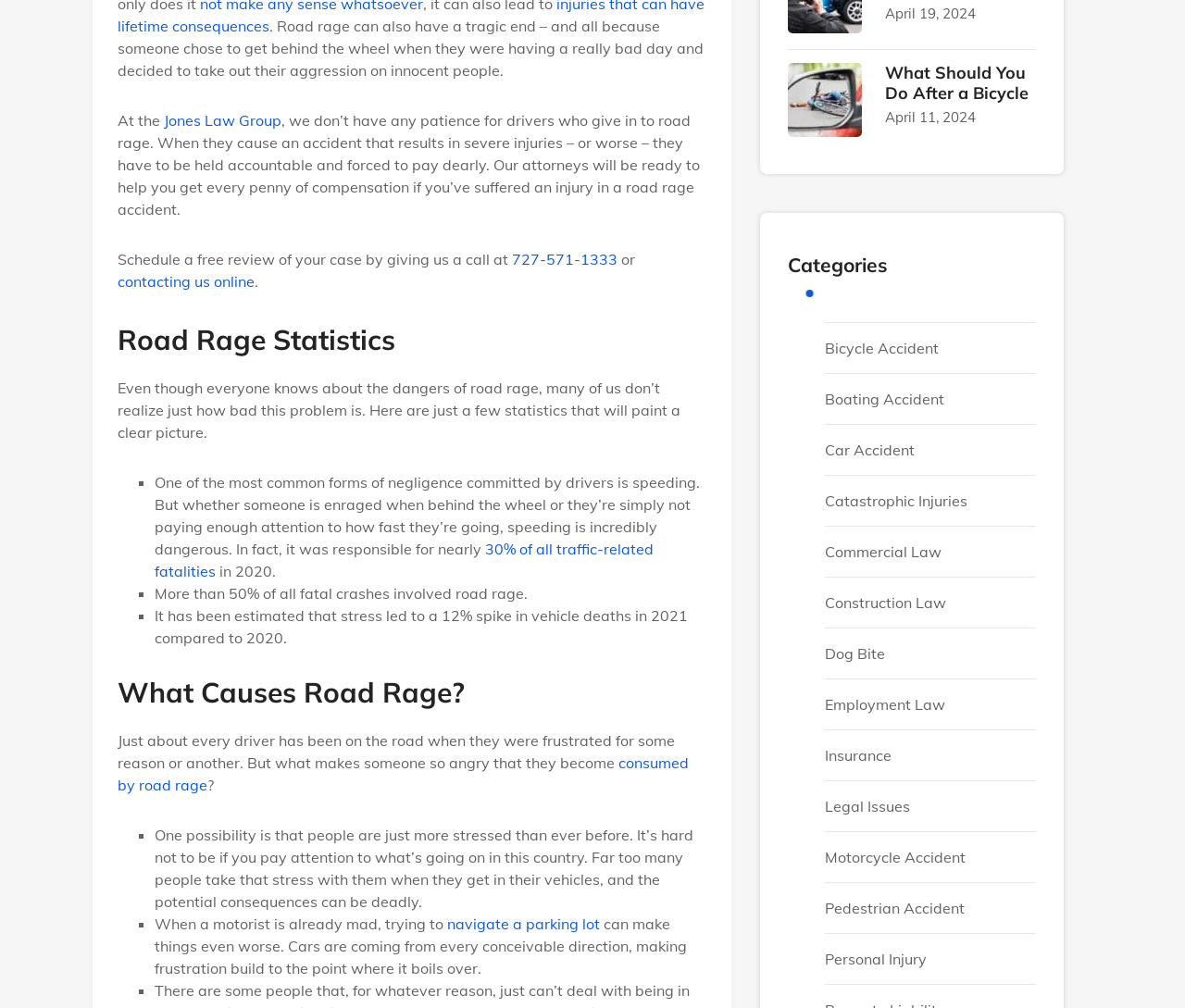Please find the bounding box coordinates of the clickable region needed to complete the following instruction: "Click the 'Jones Law Group' link". The bounding box coordinates must consist of four float numbers between 0 and 1, i.e., [left, top, right, bottom].

[0.138, 0.11, 0.238, 0.128]